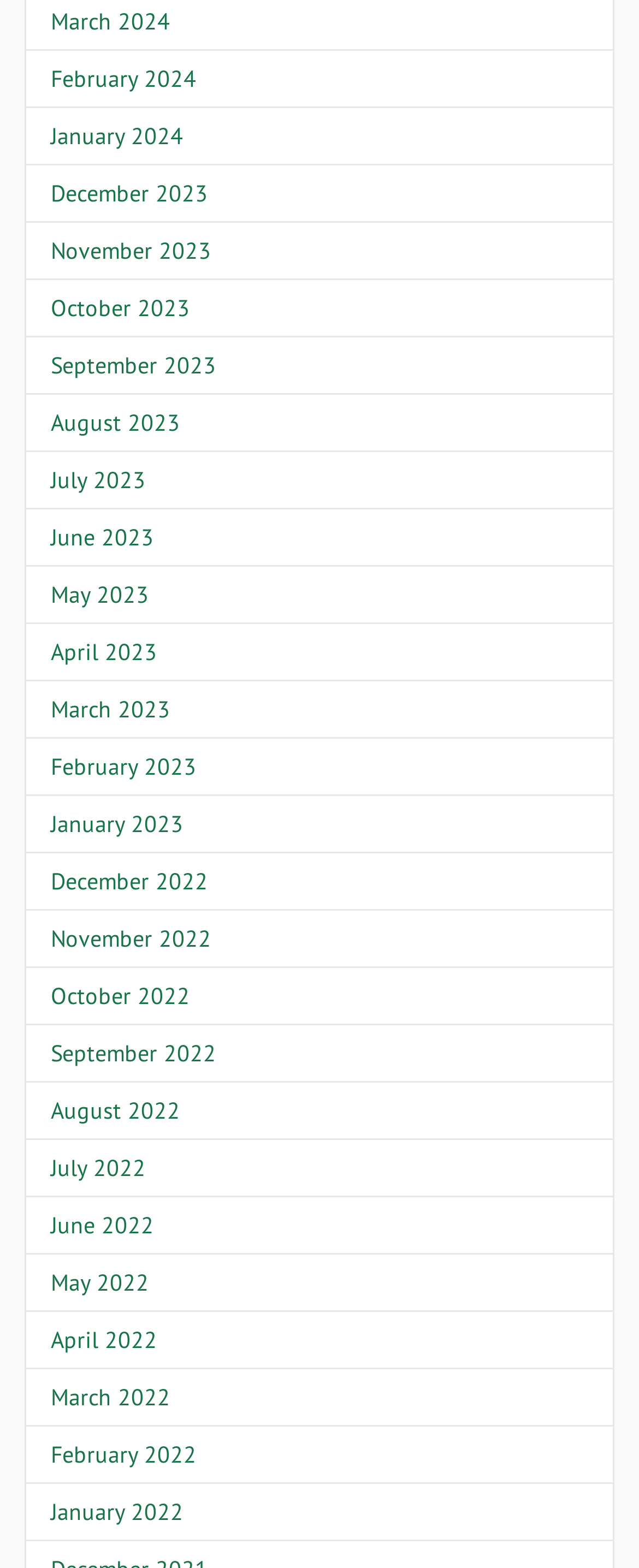Provide your answer in one word or a succinct phrase for the question: 
How many months are listed?

24